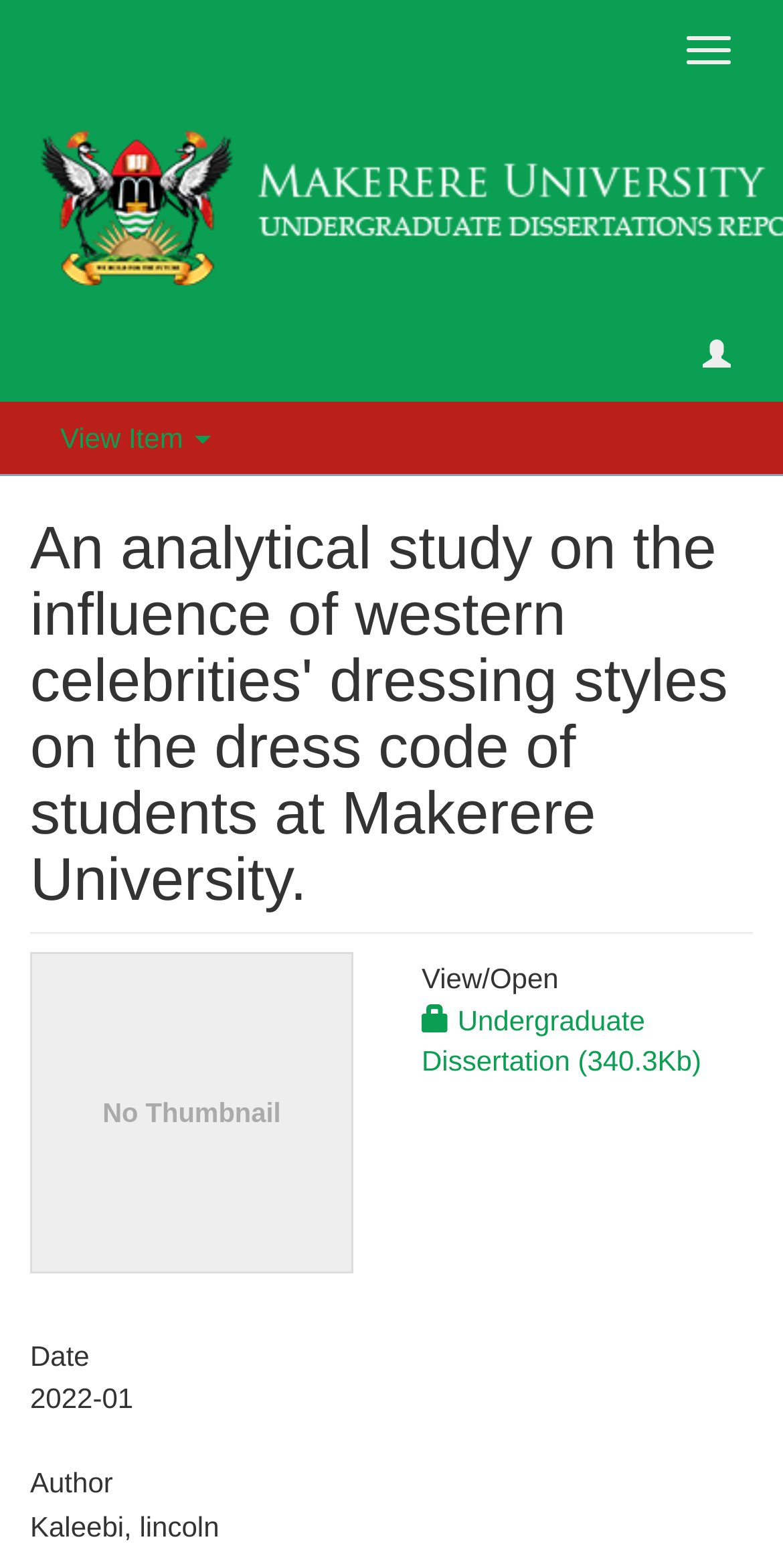What is the file size of the undergraduate dissertation?
Can you offer a detailed and complete answer to this question?

I found the answer by looking at the link 'Undergraduate Dissertation (340.3Kb)' which provides the file size of the dissertation.